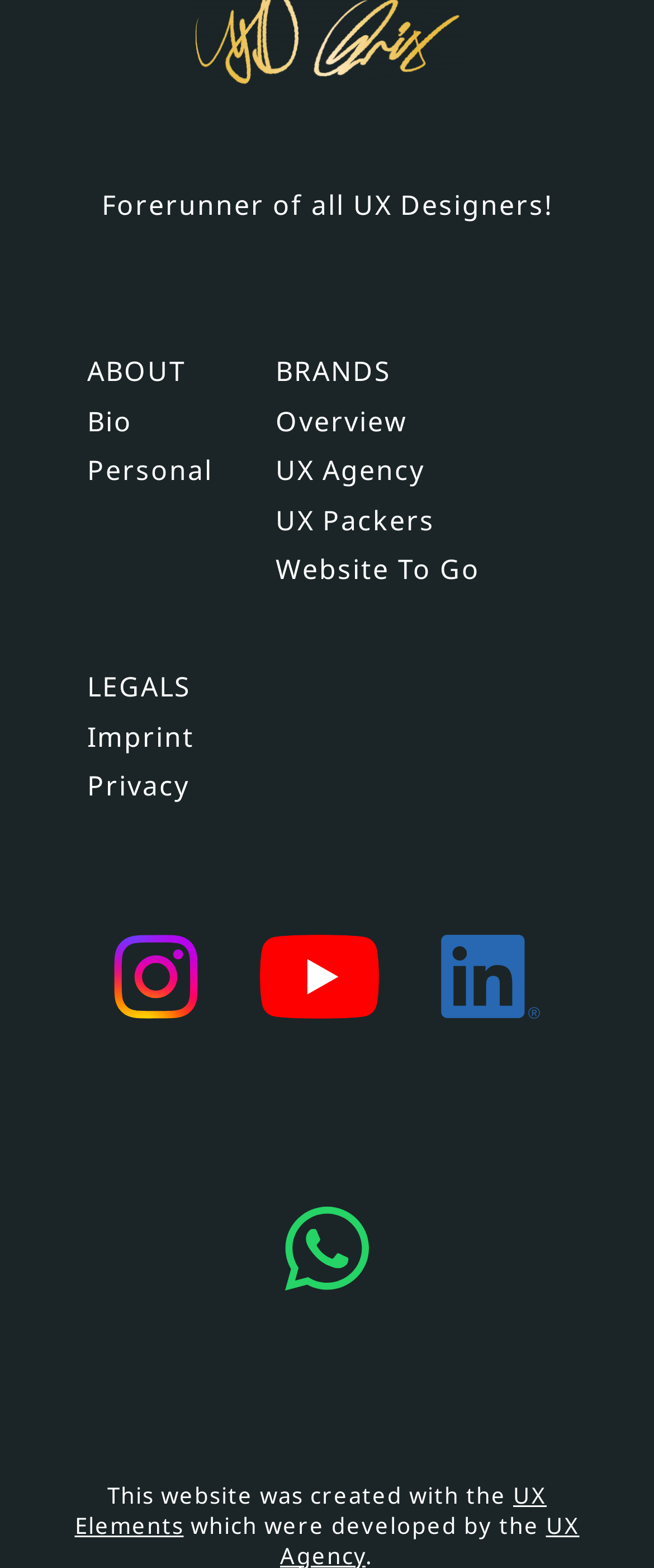Determine the bounding box of the UI component based on this description: "Privacy". The bounding box coordinates should be four float values between 0 and 1, i.e., [left, top, right, bottom].

[0.133, 0.49, 0.29, 0.513]